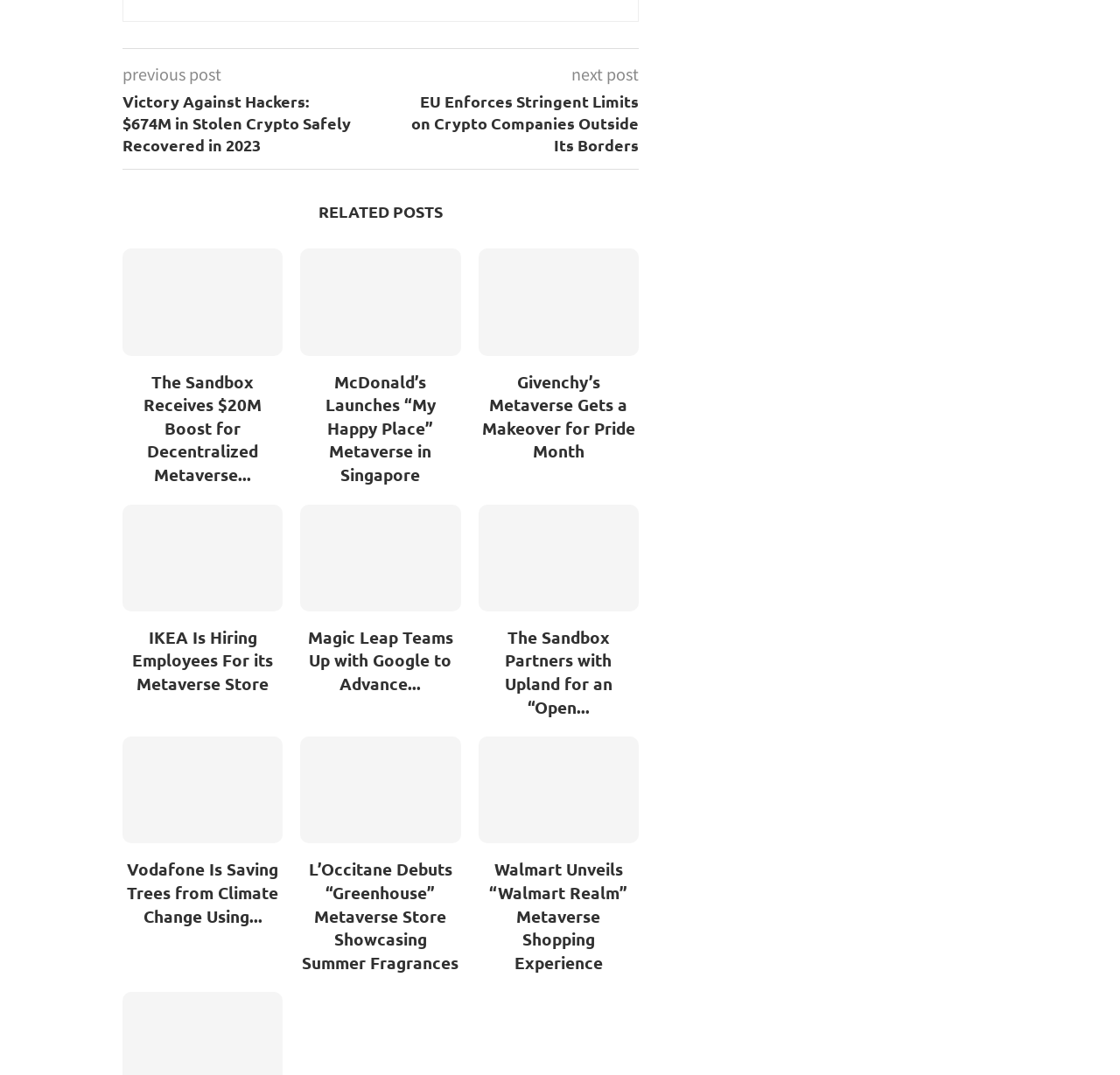Provide the bounding box coordinates of the area you need to click to execute the following instruction: "Visit the Winter Day Hiking Kit page".

None